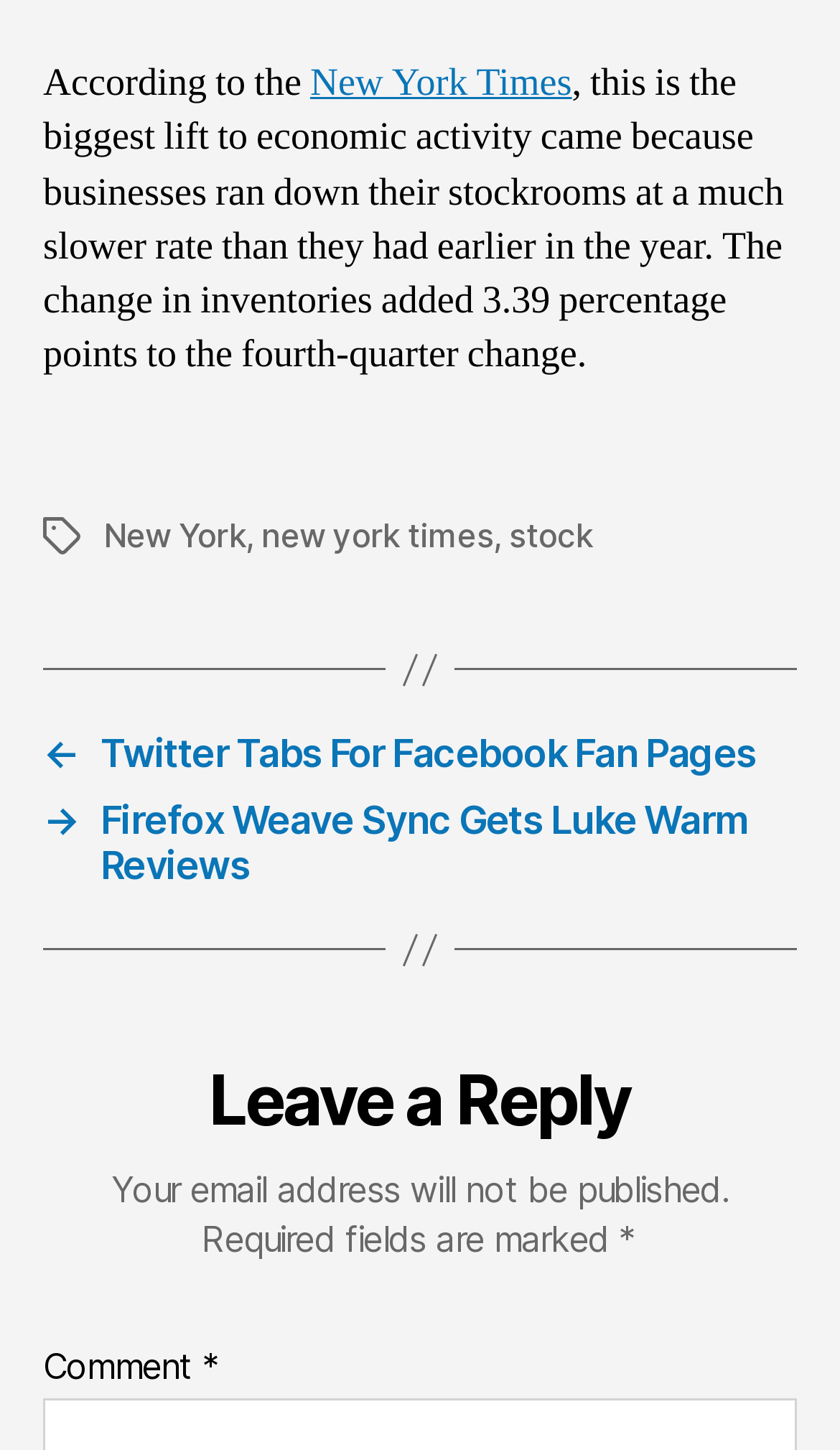Given the element description: "stock", predict the bounding box coordinates of this UI element. The coordinates must be four float numbers between 0 and 1, given as [left, top, right, bottom].

[0.606, 0.355, 0.706, 0.383]